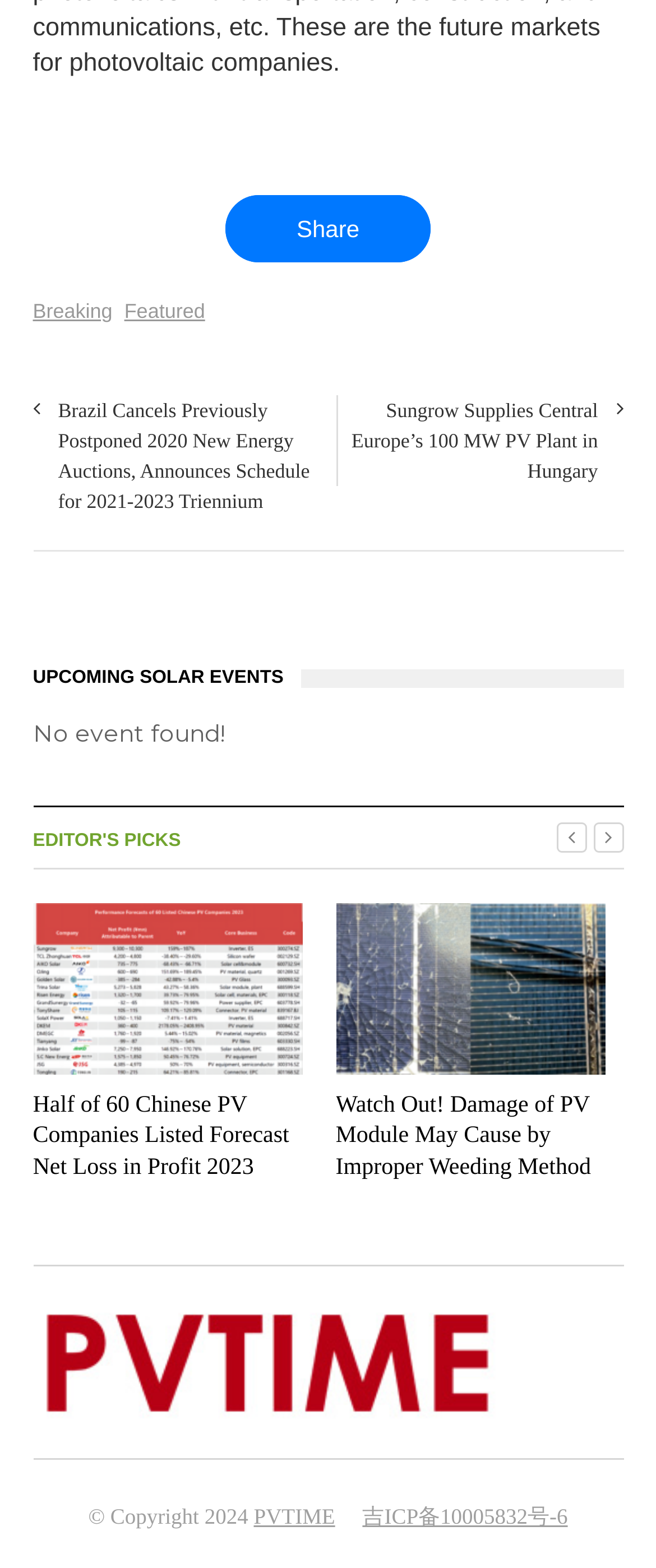Respond to the following question using a concise word or phrase: 
What is the purpose of the section 'EDITOR'S PICKS'?

To display featured articles